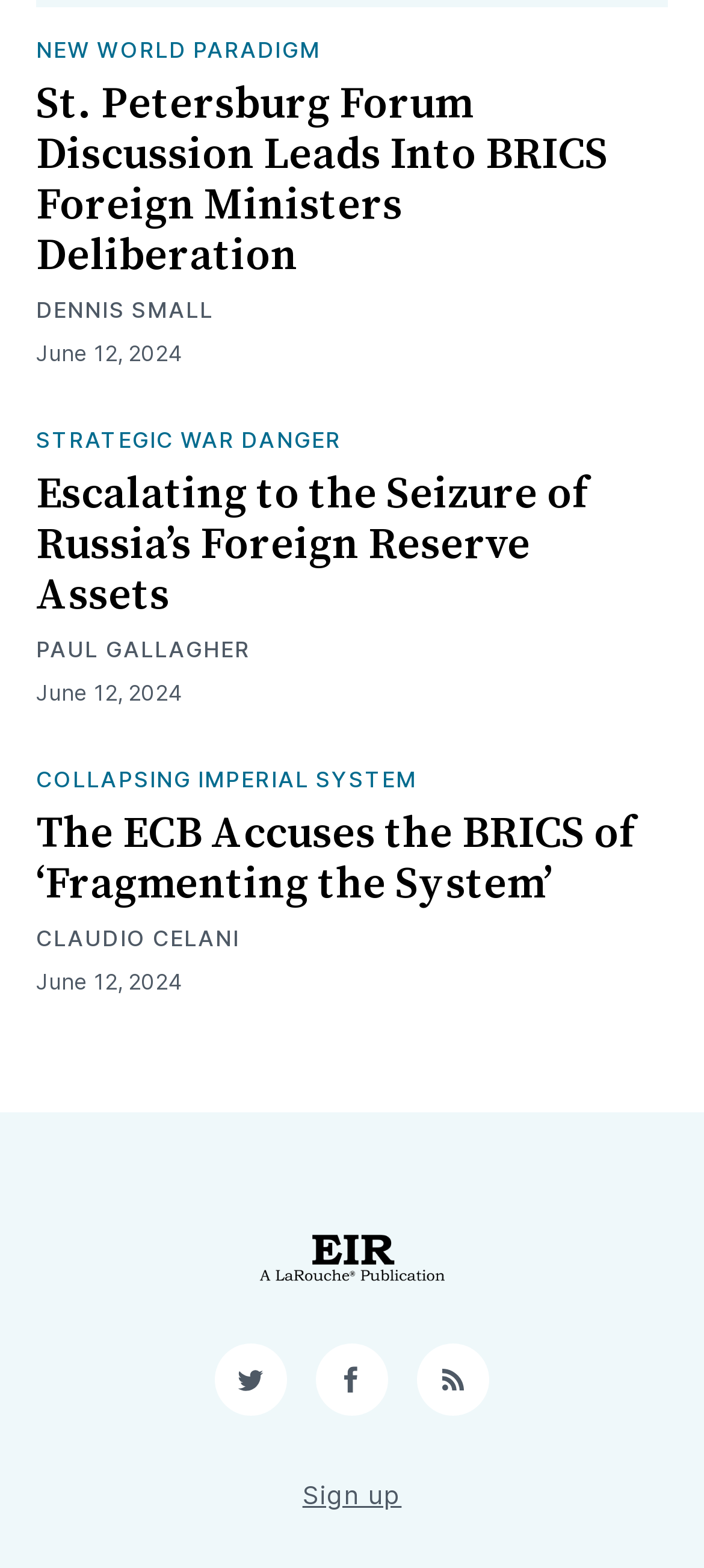What is the date of the third article?
Please look at the screenshot and answer using one word or phrase.

June 12, 2024